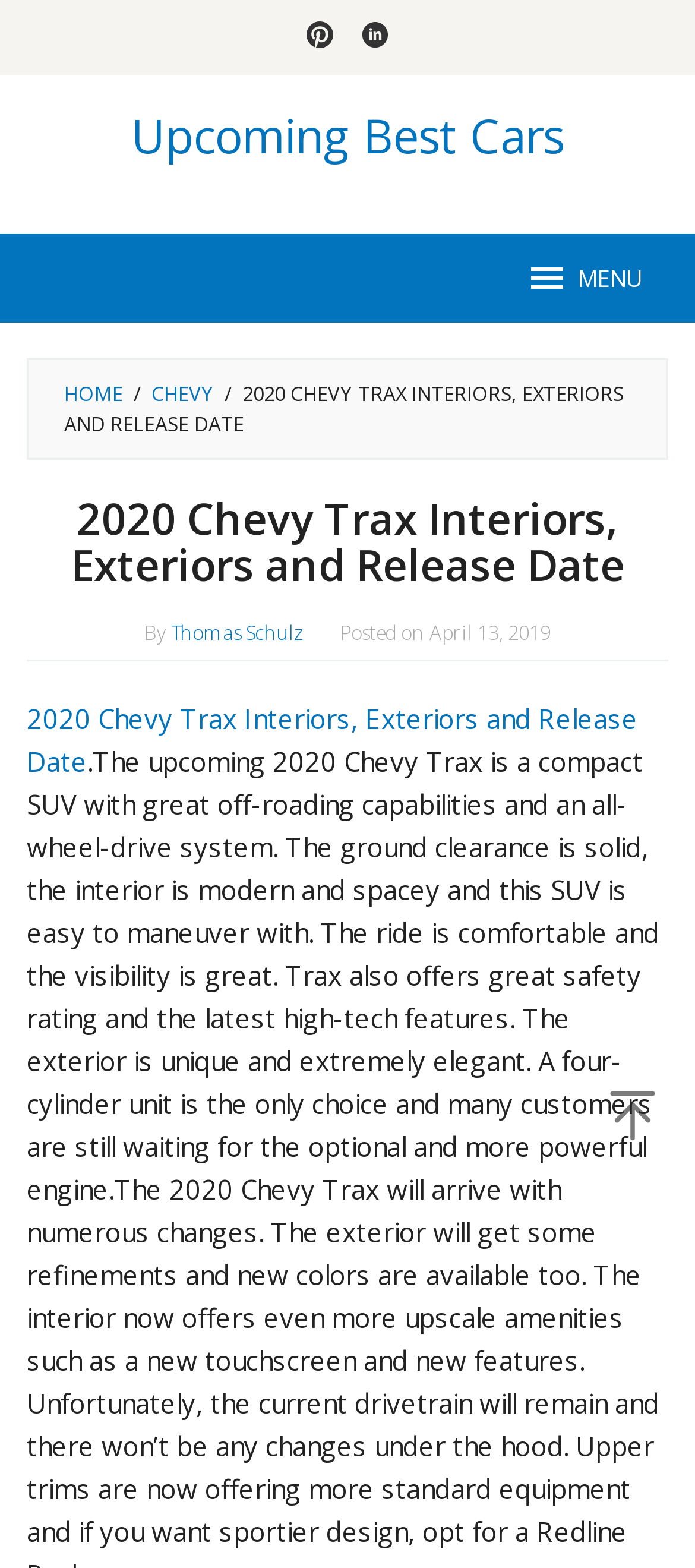What is the author of the article?
Utilize the image to construct a detailed and well-explained answer.

I found the author's name by looking at the header section of the webpage, where it says 'By Thomas Schulz'.